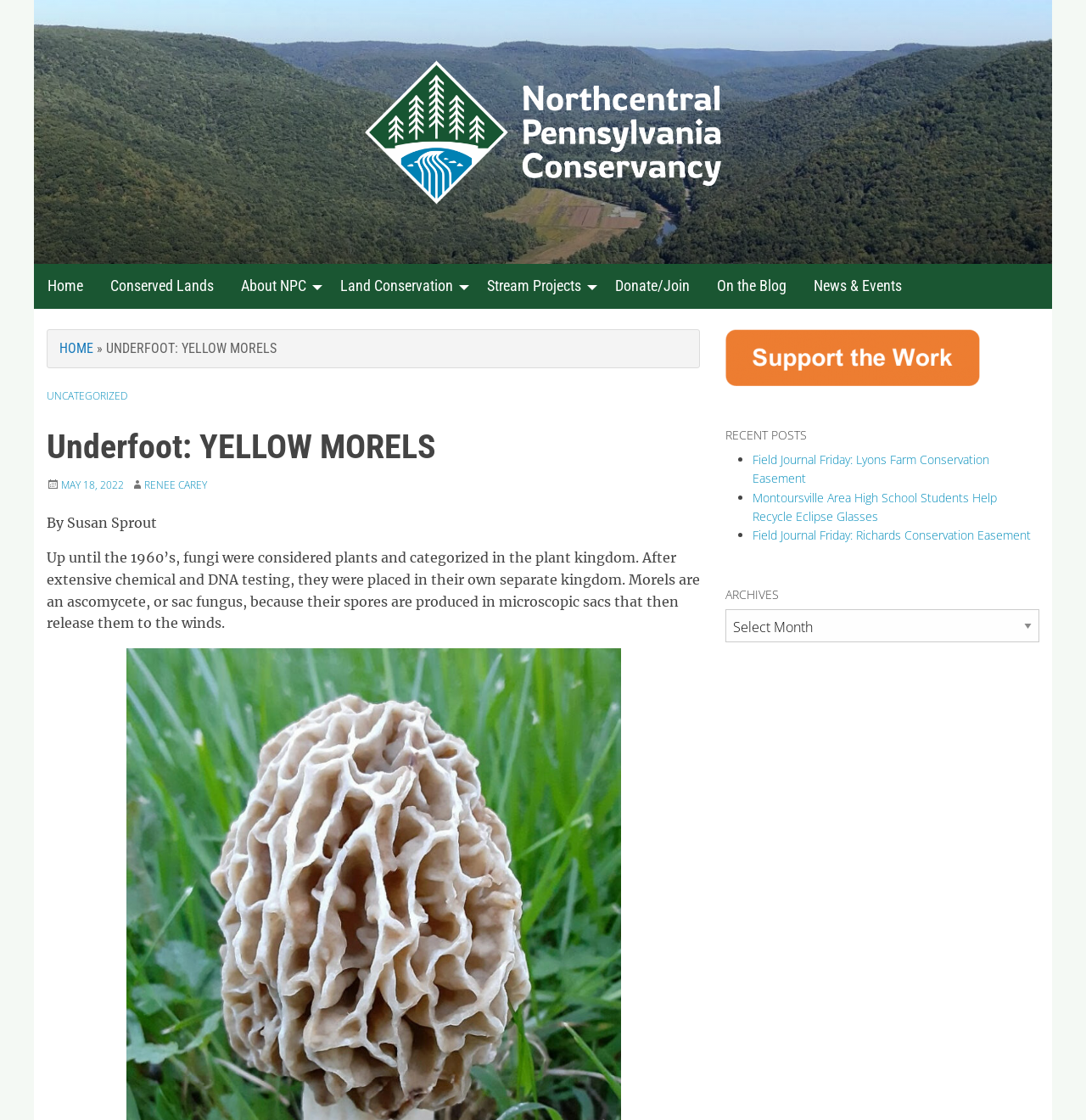Elaborate on the information and visuals displayed on the webpage.

The webpage is about the Northcentral Pennsylvania Conservancy, with a focus on a specific article titled "Underfoot: YELLOW MORELS". At the top of the page, there are two links to the Northcentral Pennsylvania Conservancy, accompanied by images. Below these links, there is a horizontal menubar with seven menu items: Home, Conserved Lands, About NPC, Land Conservation, Stream Projects, Donate/Join, and On the Blog.

To the right of the menubar, there is a navigation section with a "You are here" label, indicating the current page location. Below this, there is a header section with links to UNCATEGORIZED and the article title "Underfoot: YELLOW MORELS". The article is written by Susan Sprout and dated May 18, 2022. The article text describes the history of fungi classification and the characteristics of morels.

On the right side of the page, there is a section with a heading "RECENT POSTS", listing three recent articles with bullet points. Below this, there is a heading "ARCHIVES" with a combobox to select archives.

Overall, the webpage has a clean layout with a focus on the article content, accompanied by navigation and menu elements.